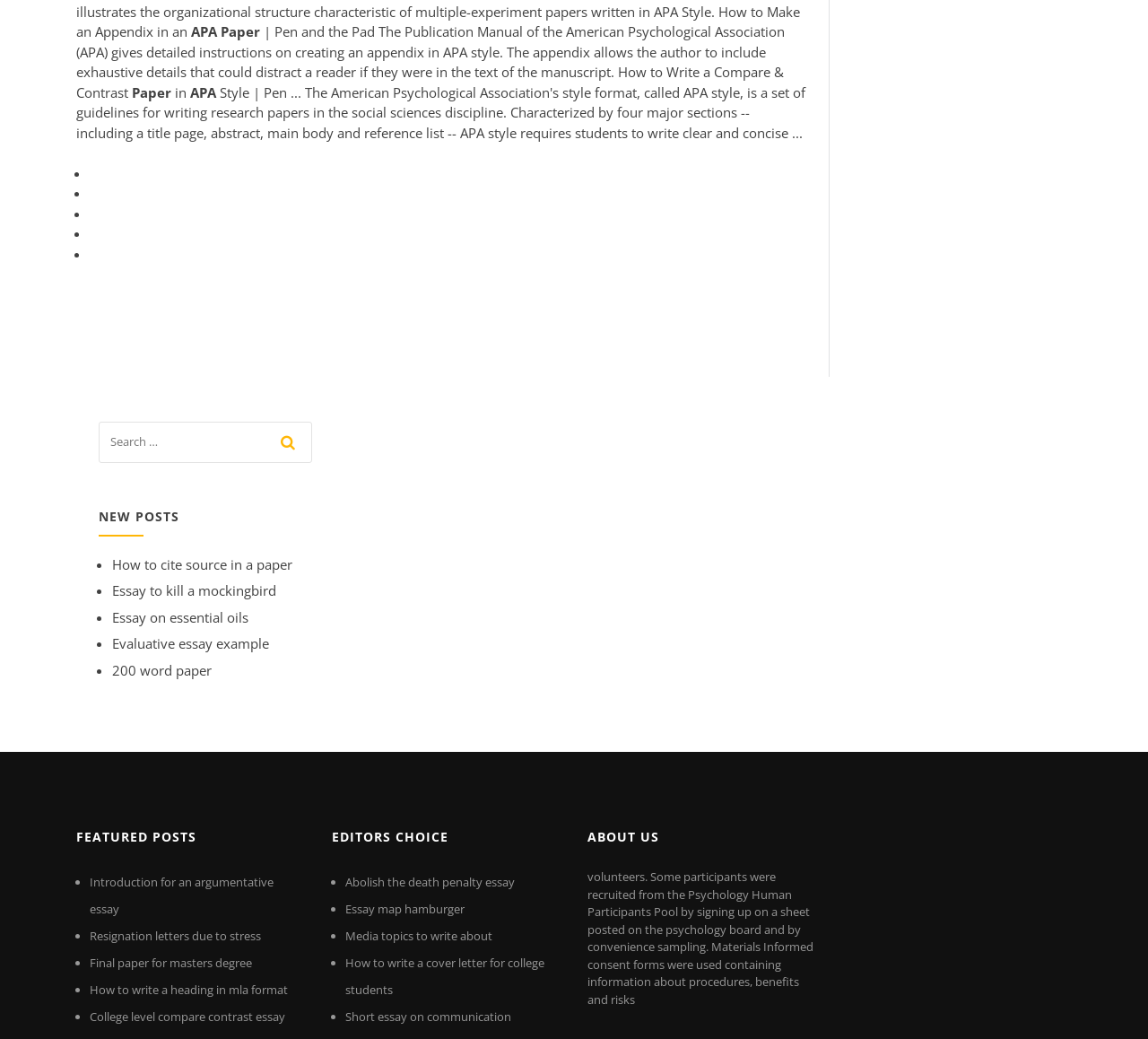Locate the bounding box coordinates of the area to click to fulfill this instruction: "explore the editor's choice on abolishing the death penalty". The bounding box should be presented as four float numbers between 0 and 1, in the order [left, top, right, bottom].

[0.301, 0.842, 0.448, 0.857]